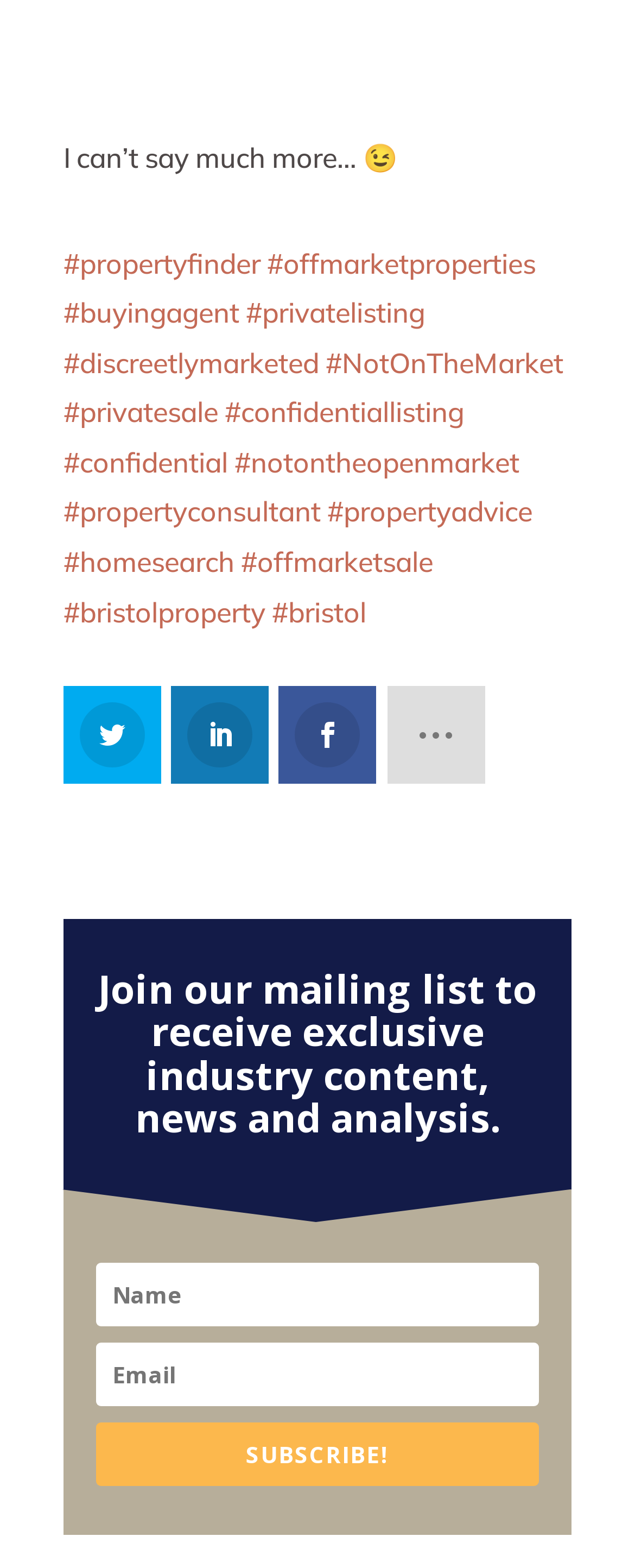Please identify the bounding box coordinates of the region to click in order to complete the task: "Subscribe to the mailing list". The coordinates must be four float numbers between 0 and 1, specified as [left, top, right, bottom].

[0.151, 0.907, 0.849, 0.947]